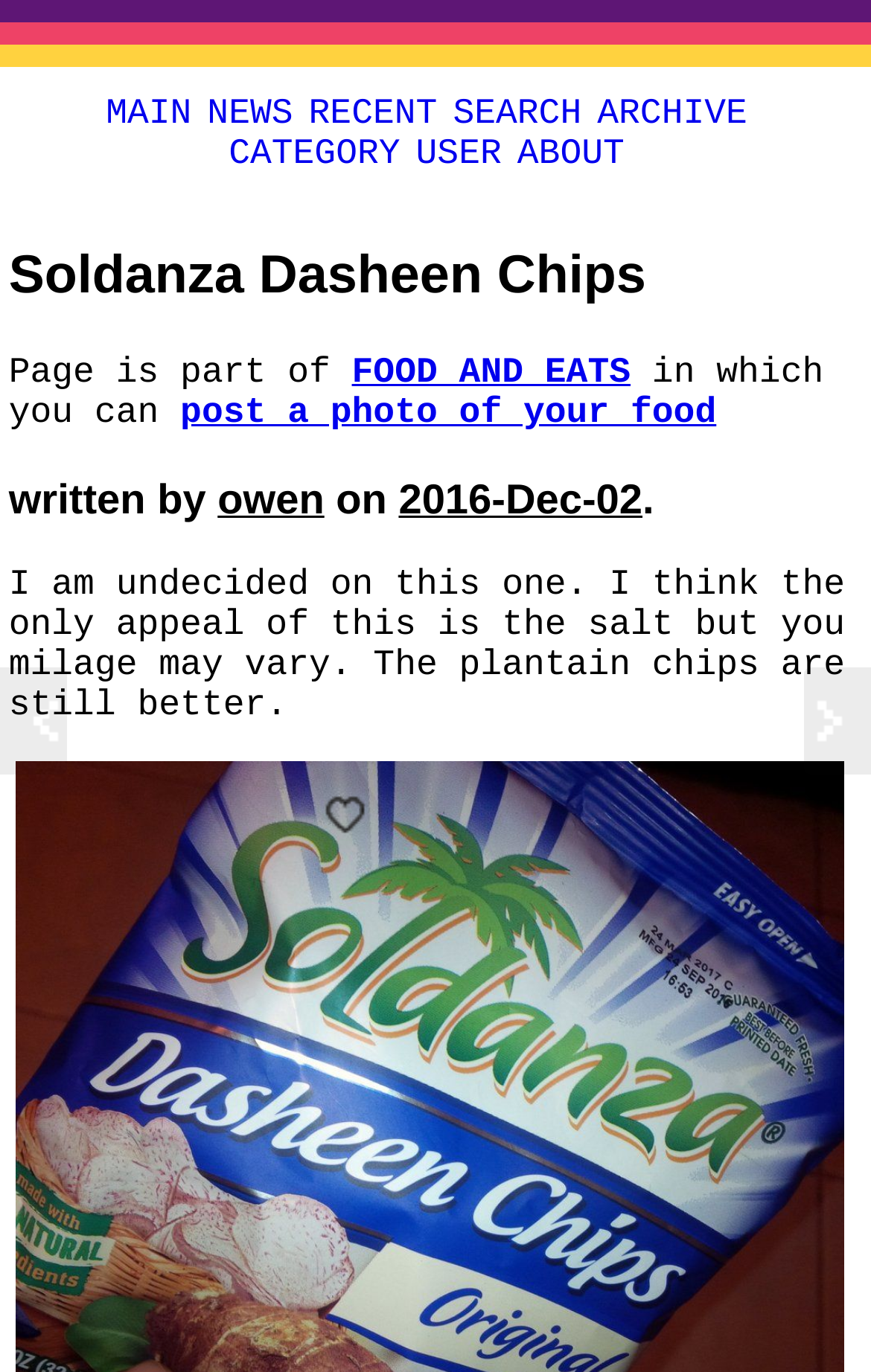Given the description: "Food and Eats", determine the bounding box coordinates of the UI element. The coordinates should be formatted as four float numbers between 0 and 1, [left, top, right, bottom].

[0.405, 0.26, 0.726, 0.291]